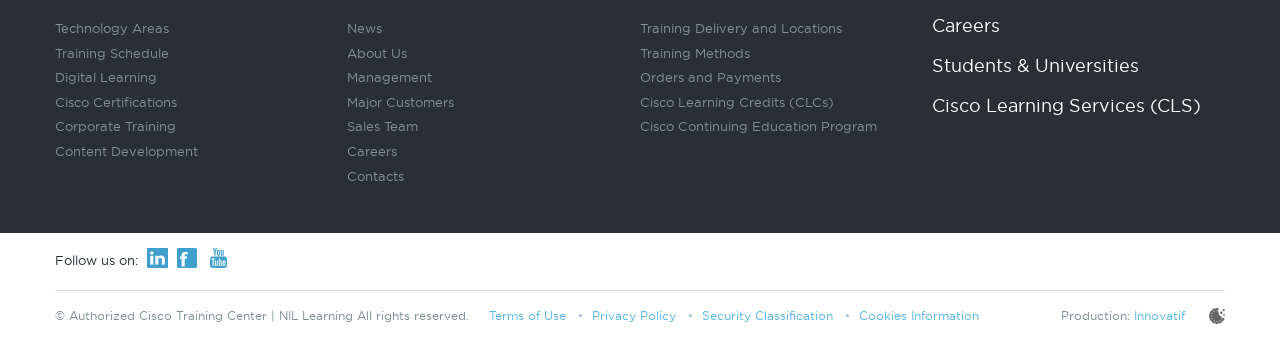Could you specify the bounding box coordinates for the clickable section to complete the following instruction: "View Careers"?

[0.728, 0.046, 0.782, 0.1]